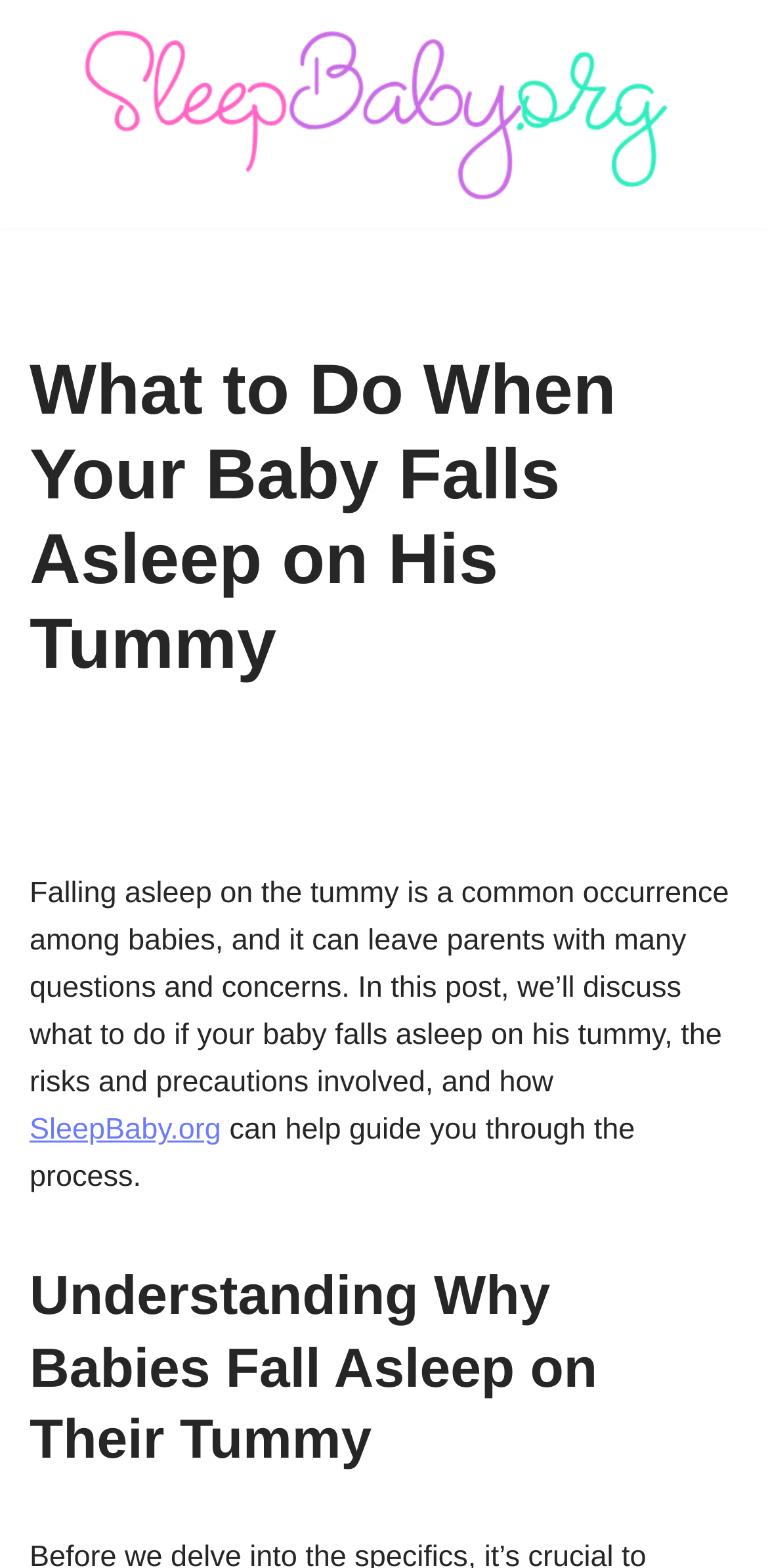Respond to the following query with just one word or a short phrase: 
What is the logo of the website?

SleepBaby.org logo